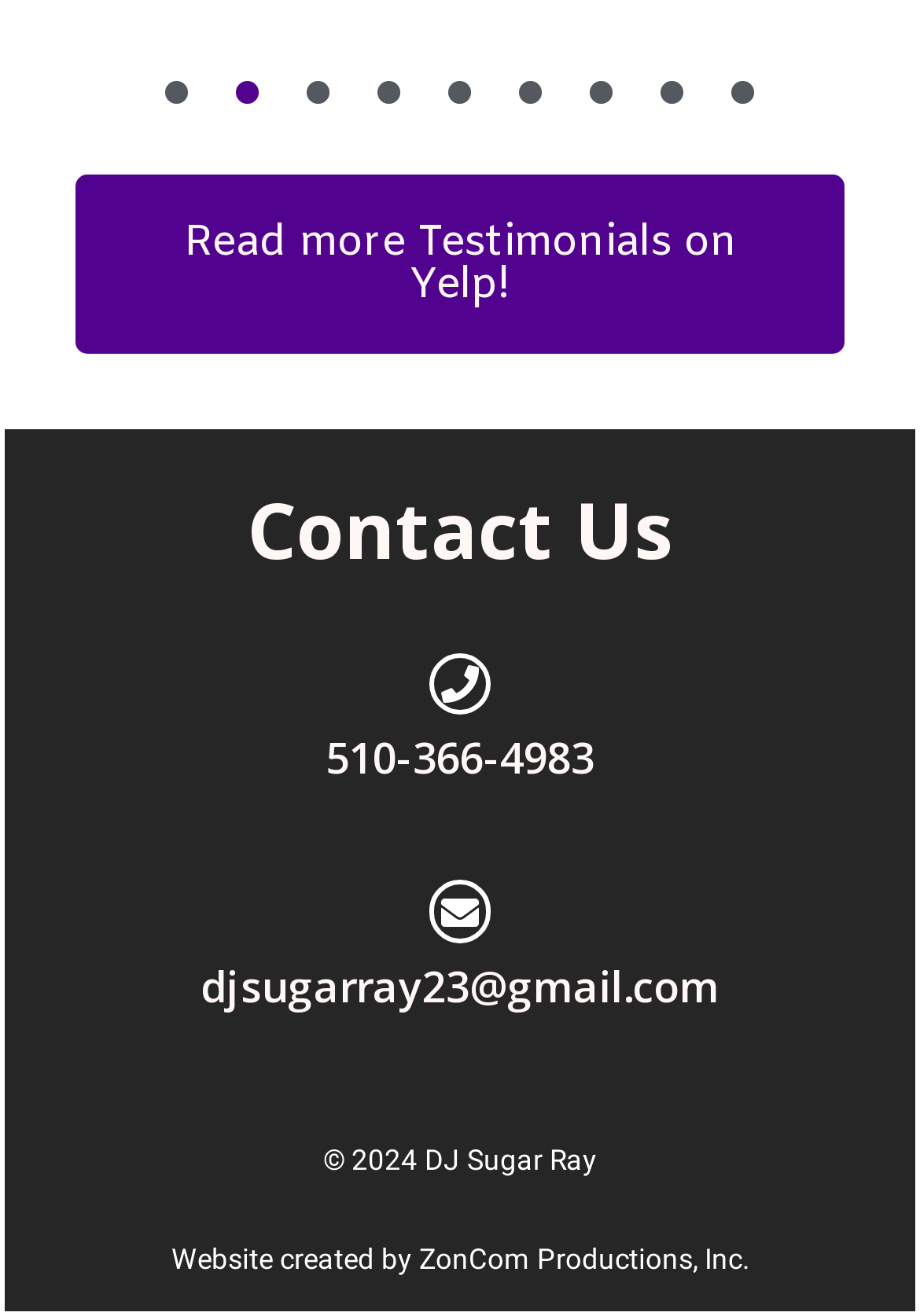Find the UI element described as: "djsugarray23@gmail.com" and predict its bounding box coordinates. Ensure the coordinates are four float numbers between 0 and 1, [left, top, right, bottom].

[0.218, 0.727, 0.782, 0.77]